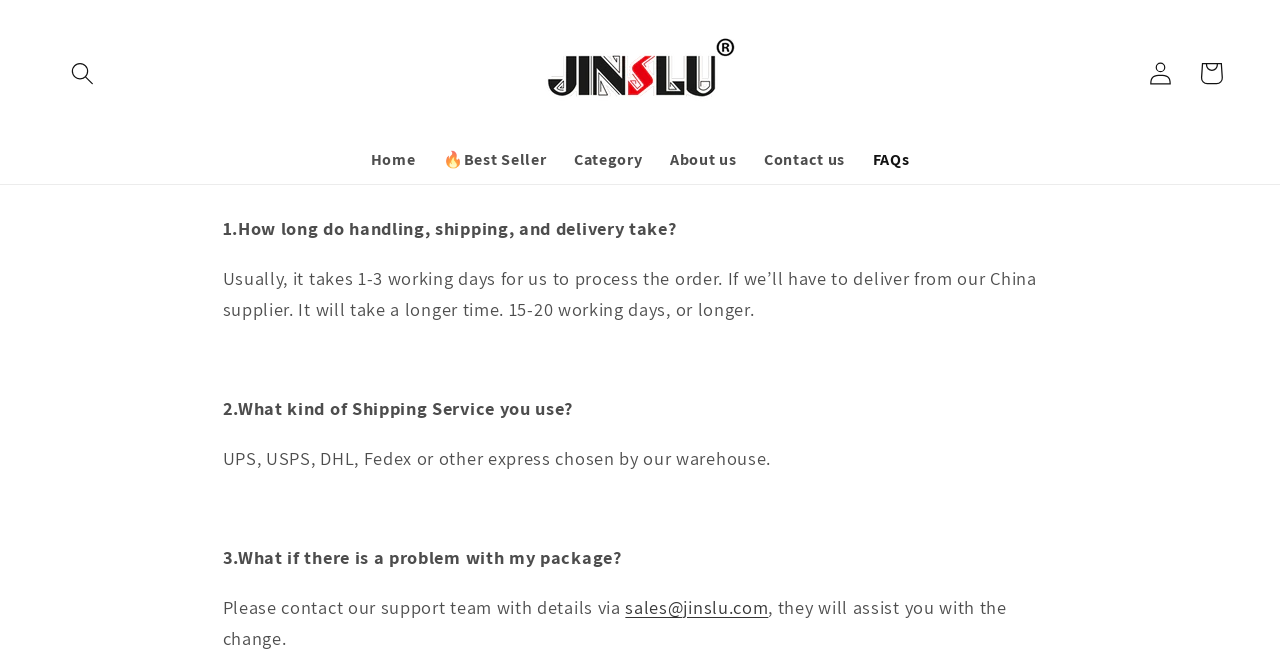Identify the bounding box coordinates of the region I need to click to complete this instruction: "Contact us".

[0.586, 0.205, 0.671, 0.277]